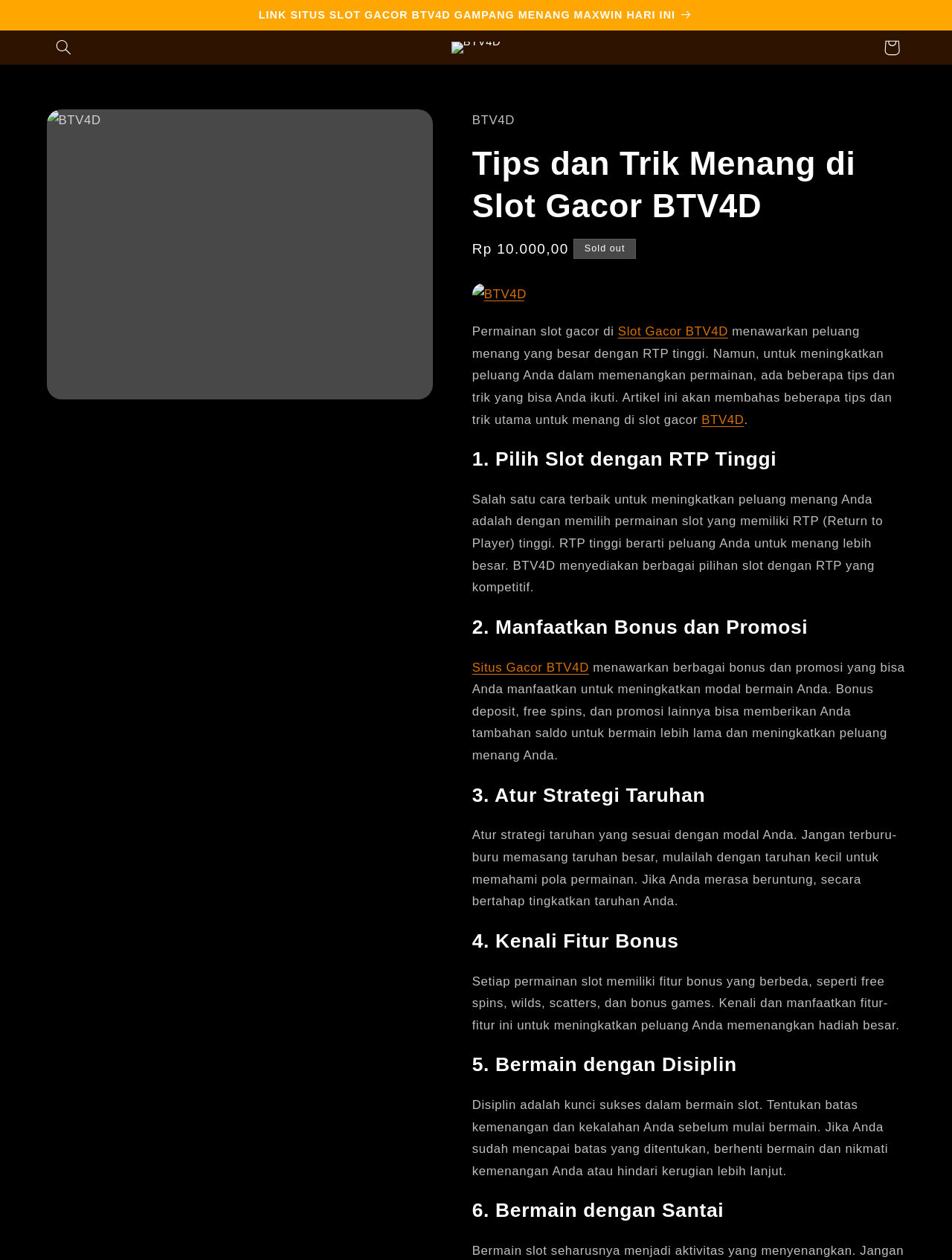What is the purpose of the 'Cart' button?
Kindly answer the question with as much detail as you can.

The 'Cart' button is likely used to view the contents of the user's shopping cart. This can be inferred from the button's label and its position on the webpage, which suggests that it is a functional element related to e-commerce.